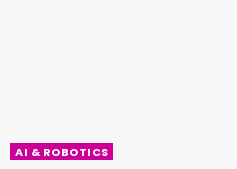What does the button likely link to?
Please give a detailed and elaborate explanation in response to the question.

The button's prominent placement and vibrant color suggest that it acts as a navigational element, likely linking to articles, updates, or features specifically centered on technological innovations and developments within the fields of AI and robotics.